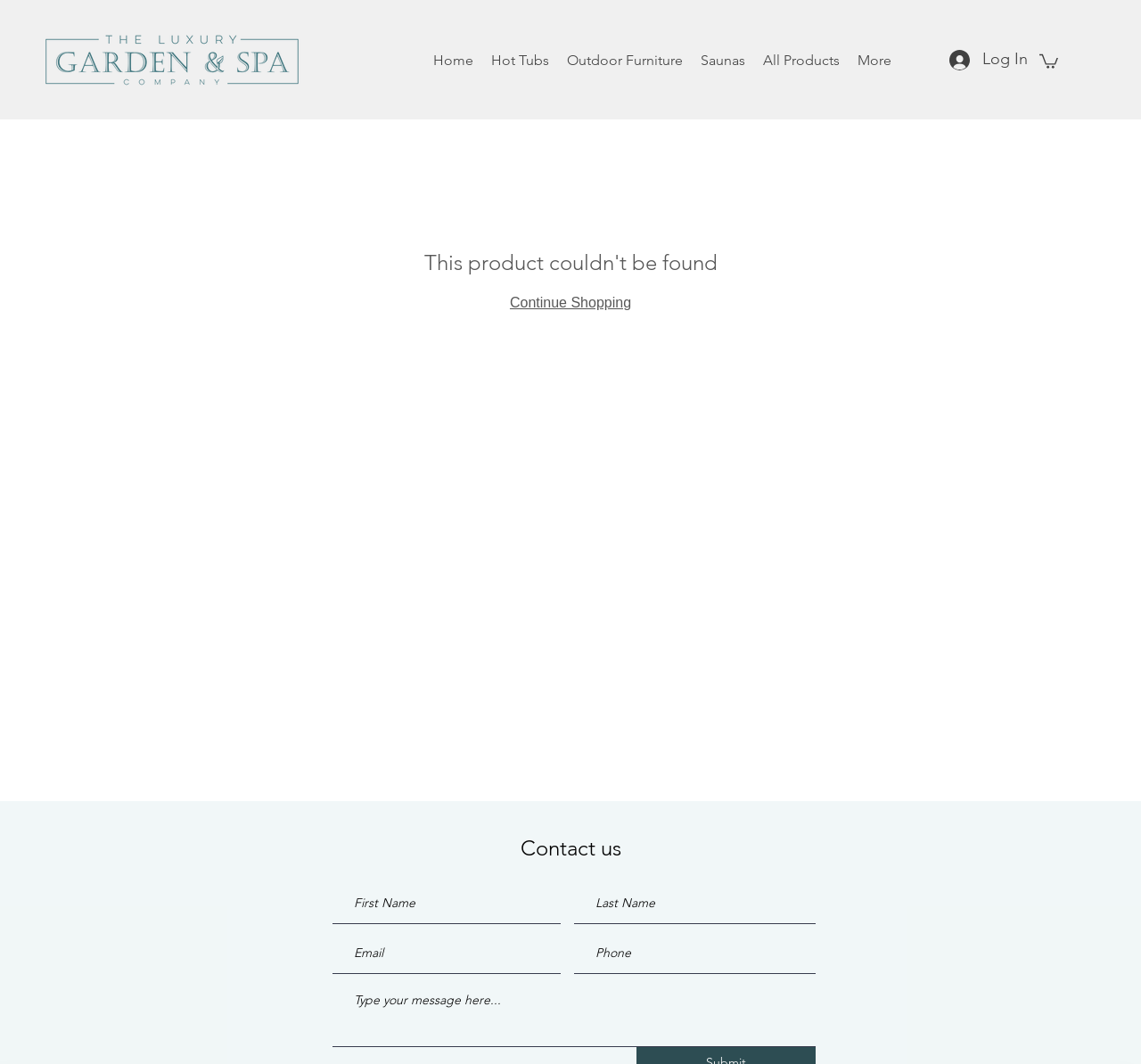Please provide a comprehensive response to the question below by analyzing the image: 
What is the company name?

The company name can be found at the top left corner of the webpage, where there is a link and an image with the same name.